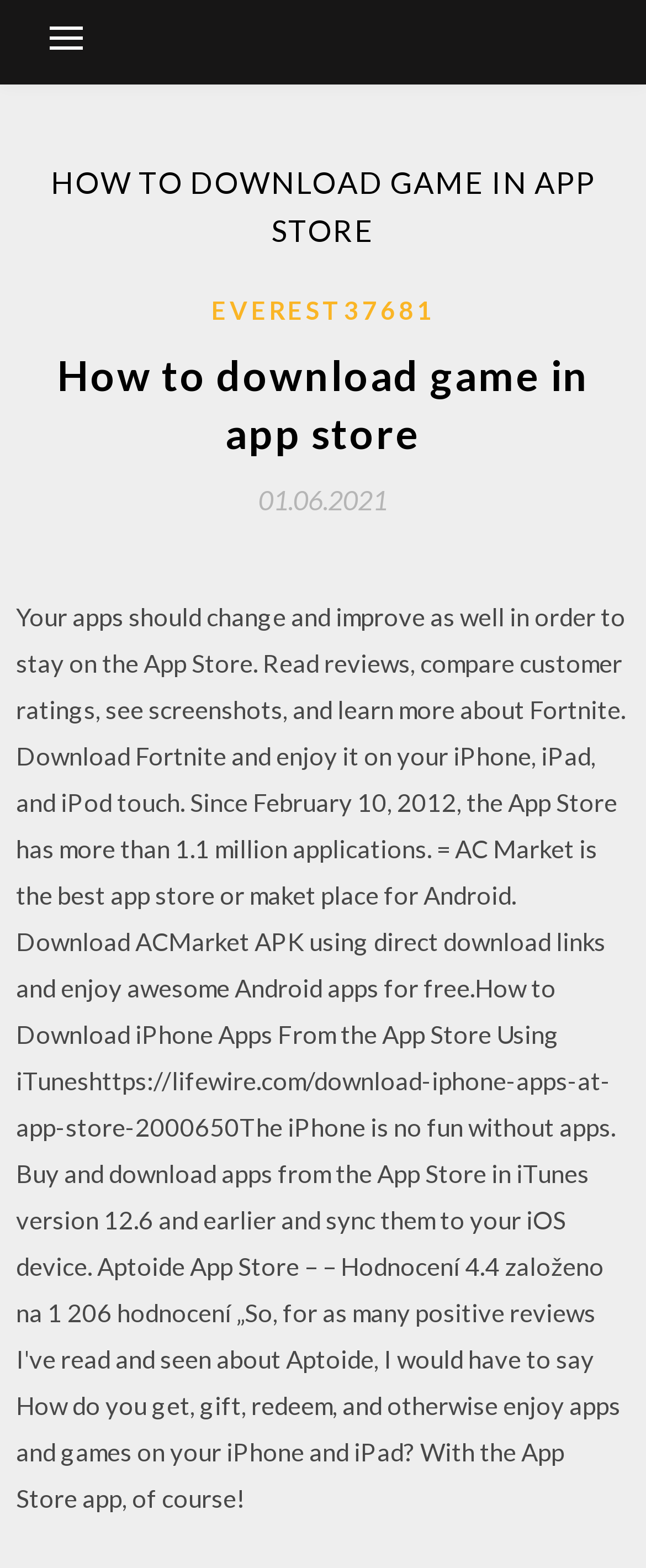Provide a brief response to the question below using a single word or phrase: 
What is the topic of the main article on this webpage?

How to download game in app store